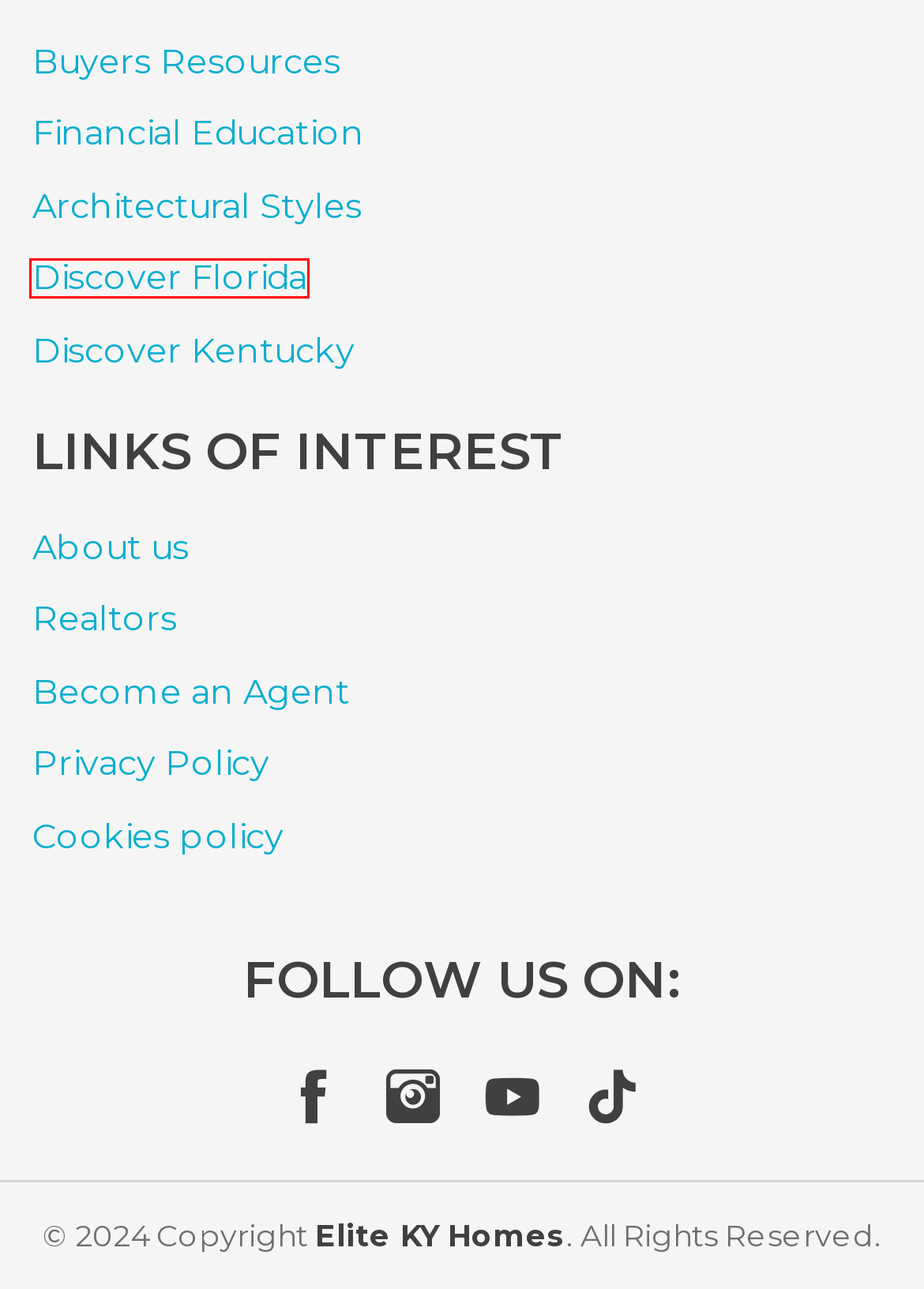Examine the screenshot of the webpage, noting the red bounding box around a UI element. Pick the webpage description that best matches the new page after the element in the red bounding box is clicked. Here are the candidates:
A. #1 Realtors in Florida and Kentucky | +7 Years of Experience
B. Financial Education | Elite KY Homes
C. Privacy Policy | Elite KY Homes
D. Cookie Policy | Elite KY Homes
E. Discover Kentucky | Elite KY Homes
F. About Us | Elite KY Homes
G. Discover Florida | Elite KY Homes
H. Architectural Styles | Elite KY Homes

G